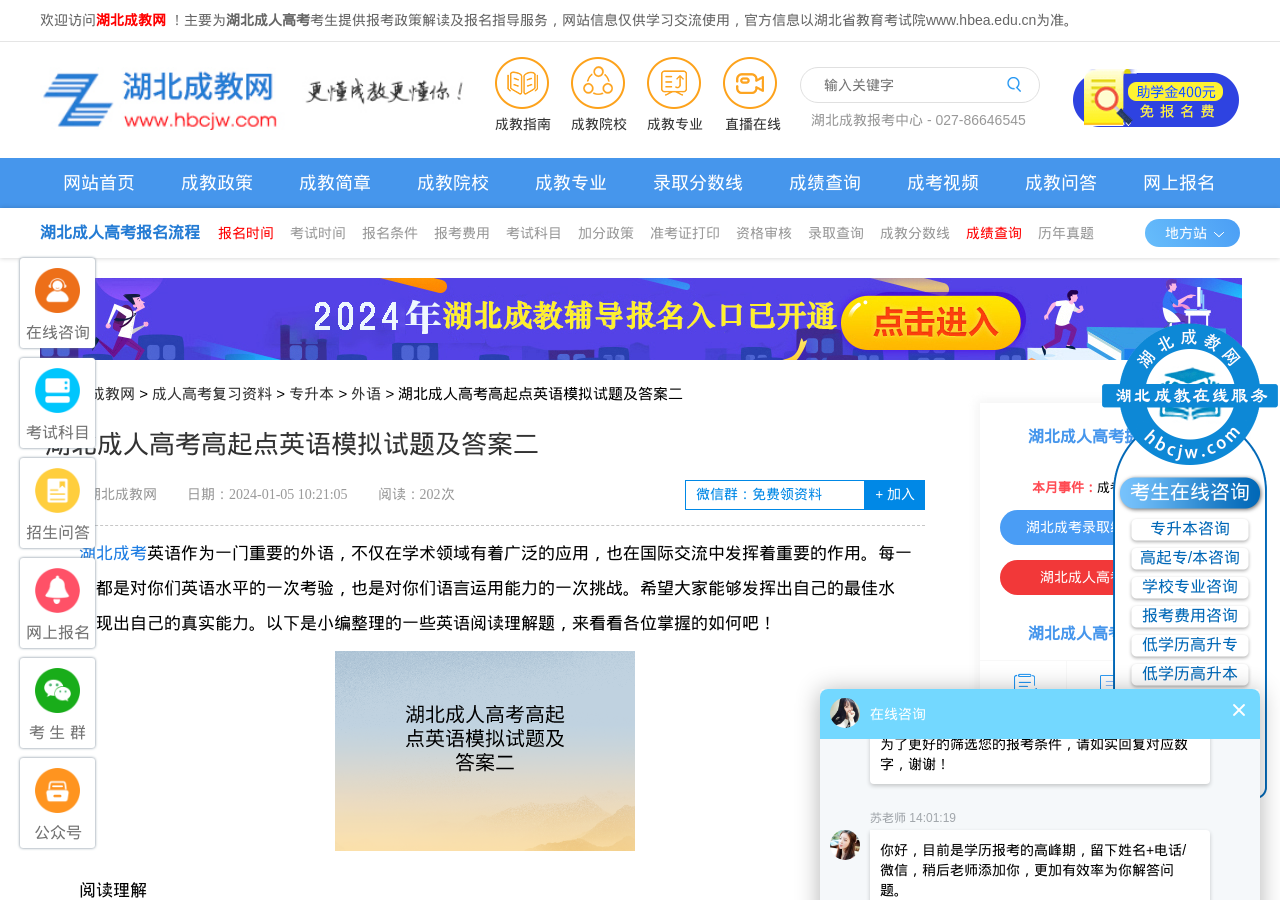How many links are there in the navigation menu?
Look at the image and provide a short answer using one word or a phrase.

10